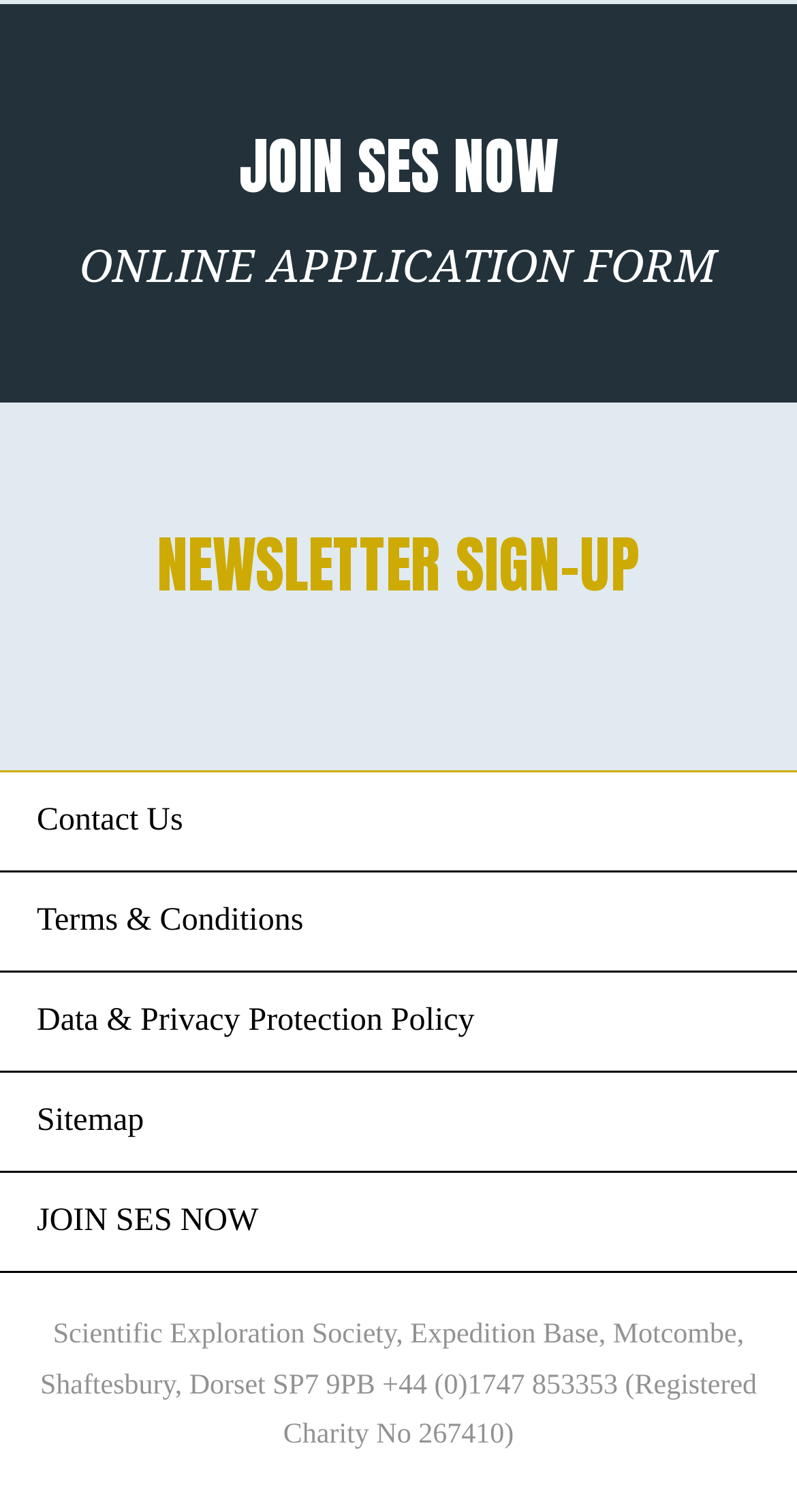Using the element description: "NEWSLETTER SIGN-UP", determine the bounding box coordinates for the specified UI element. The coordinates should be four float numbers between 0 and 1, [left, top, right, bottom].

[0.197, 0.343, 0.803, 0.404]